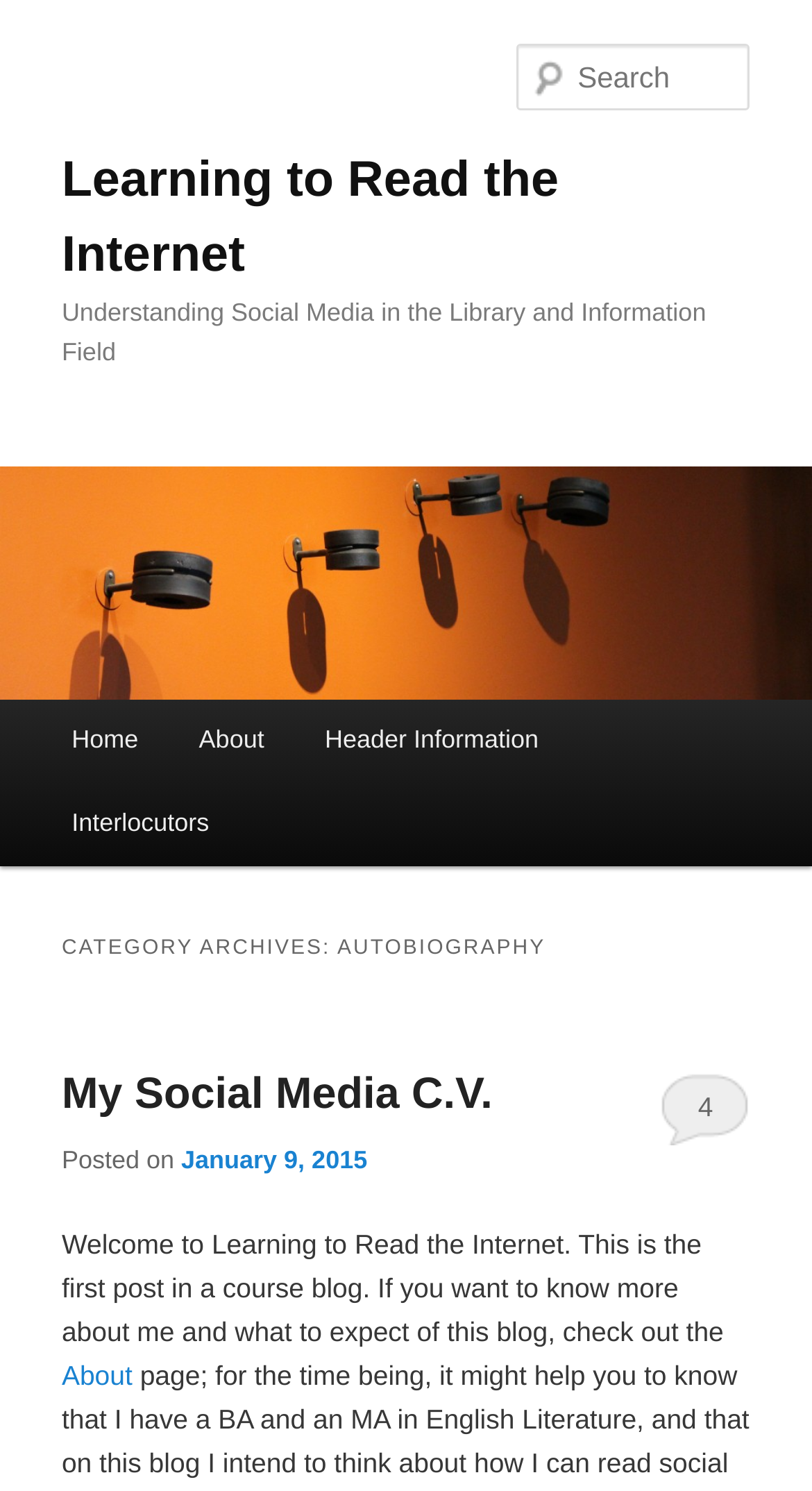Pinpoint the bounding box coordinates of the clickable element needed to complete the instruction: "Read the first post". The coordinates should be provided as four float numbers between 0 and 1: [left, top, right, bottom].

[0.076, 0.718, 0.607, 0.75]